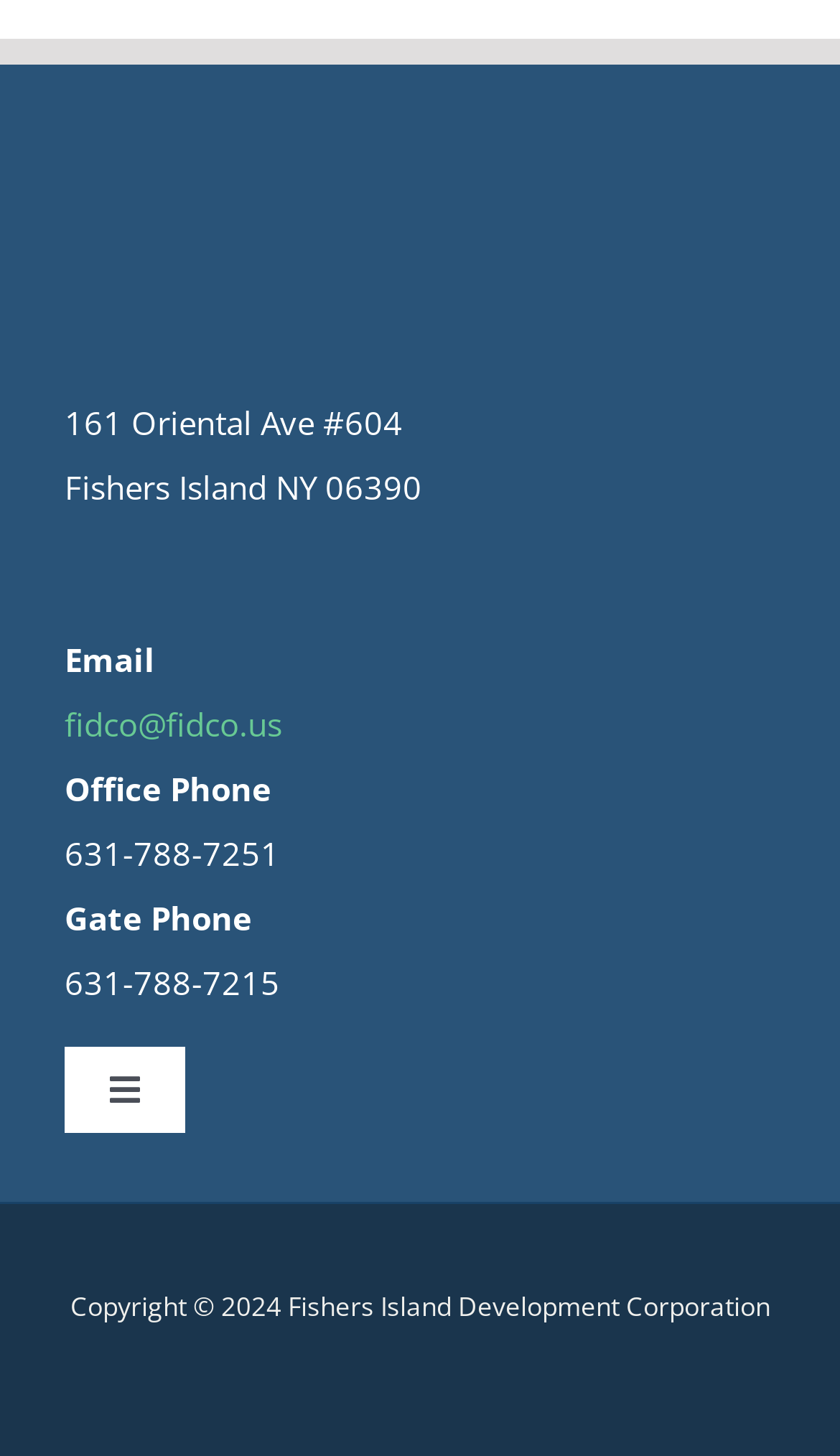Identify the coordinates of the bounding box for the element described below: "Alexander Börve". Return the coordinates as four float numbers between 0 and 1: [left, top, right, bottom].

None